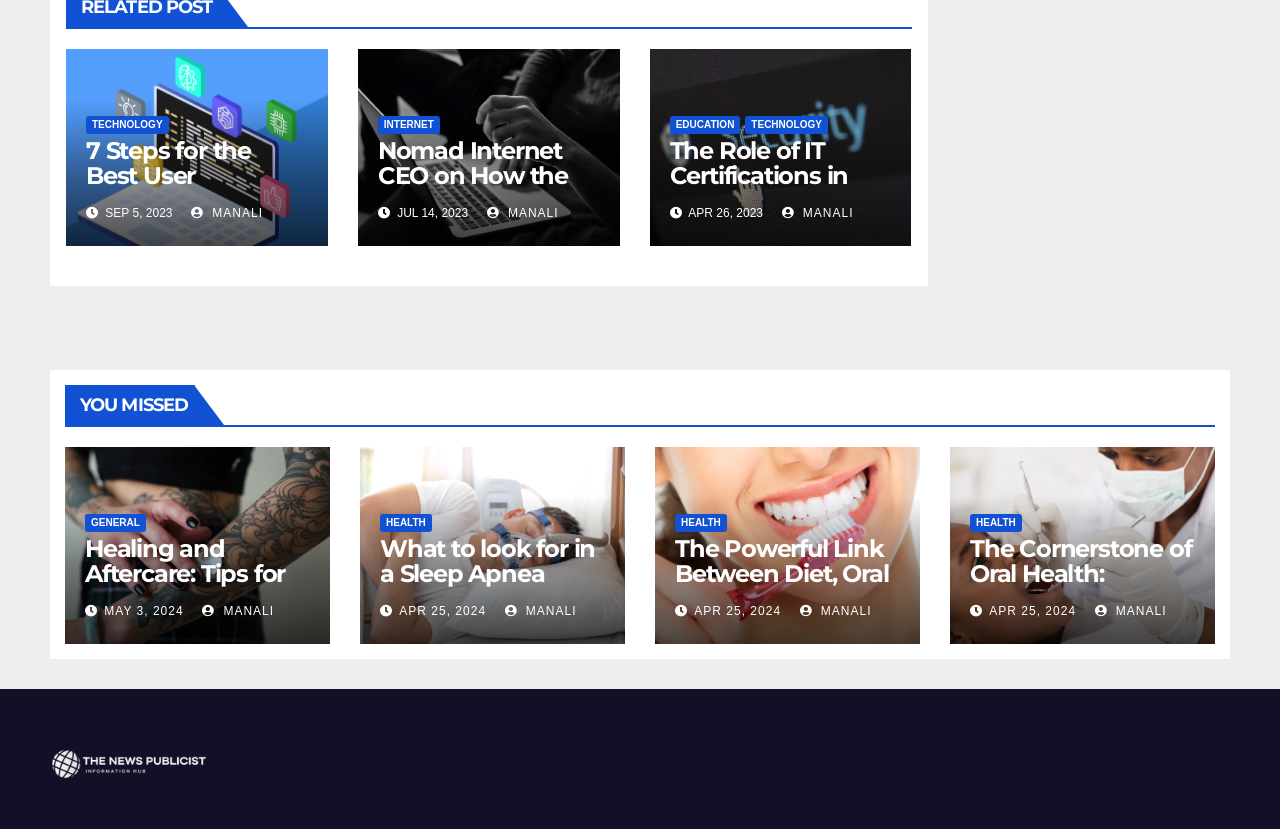Please identify the bounding box coordinates of the clickable element to fulfill the following instruction: "Read 7 Steps for the Best User Experience through Software Development". The coordinates should be four float numbers between 0 and 1, i.e., [left, top, right, bottom].

[0.067, 0.164, 0.226, 0.319]